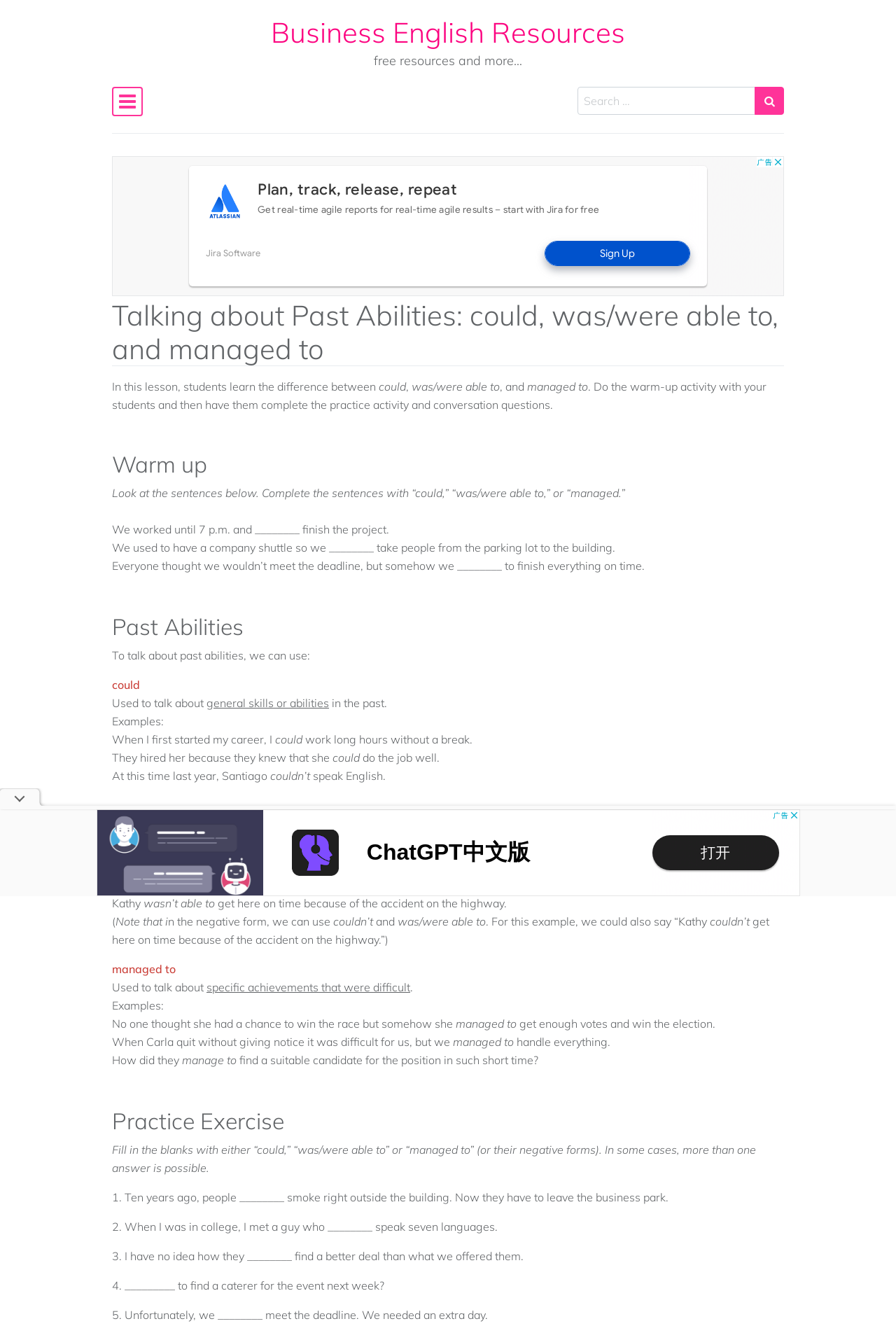What is the main topic of this business English lesson?
Look at the image and answer with only one word or phrase.

Past abilities